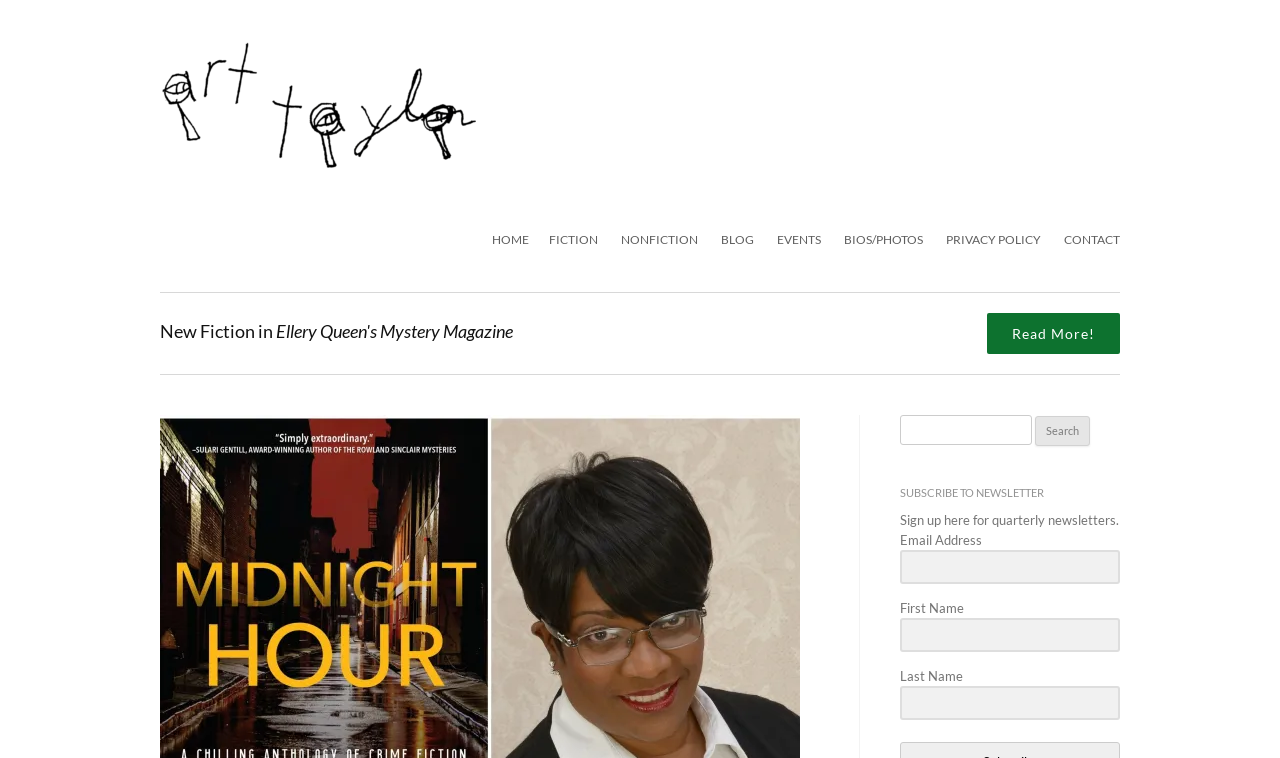Can you give a detailed response to the following question using the information from the image? What is the purpose of the search bar?

The search bar is located at the top right corner of the webpage, and it has a placeholder text 'Search for:' and a button labeled 'Search'. This suggests that the search bar is intended for users to search for specific content within the website.